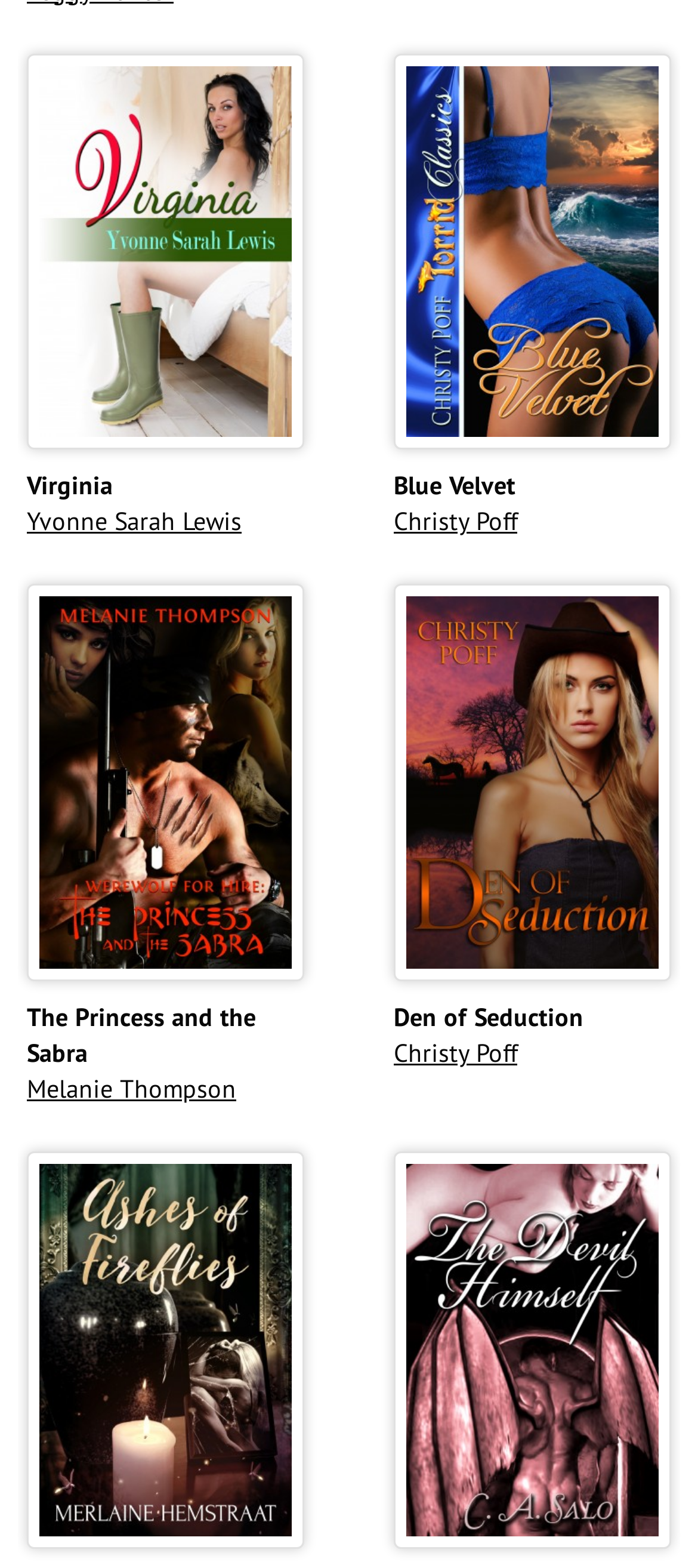Could you locate the bounding box coordinates for the section that should be clicked to accomplish this task: "View artists starting with the letter J".

None